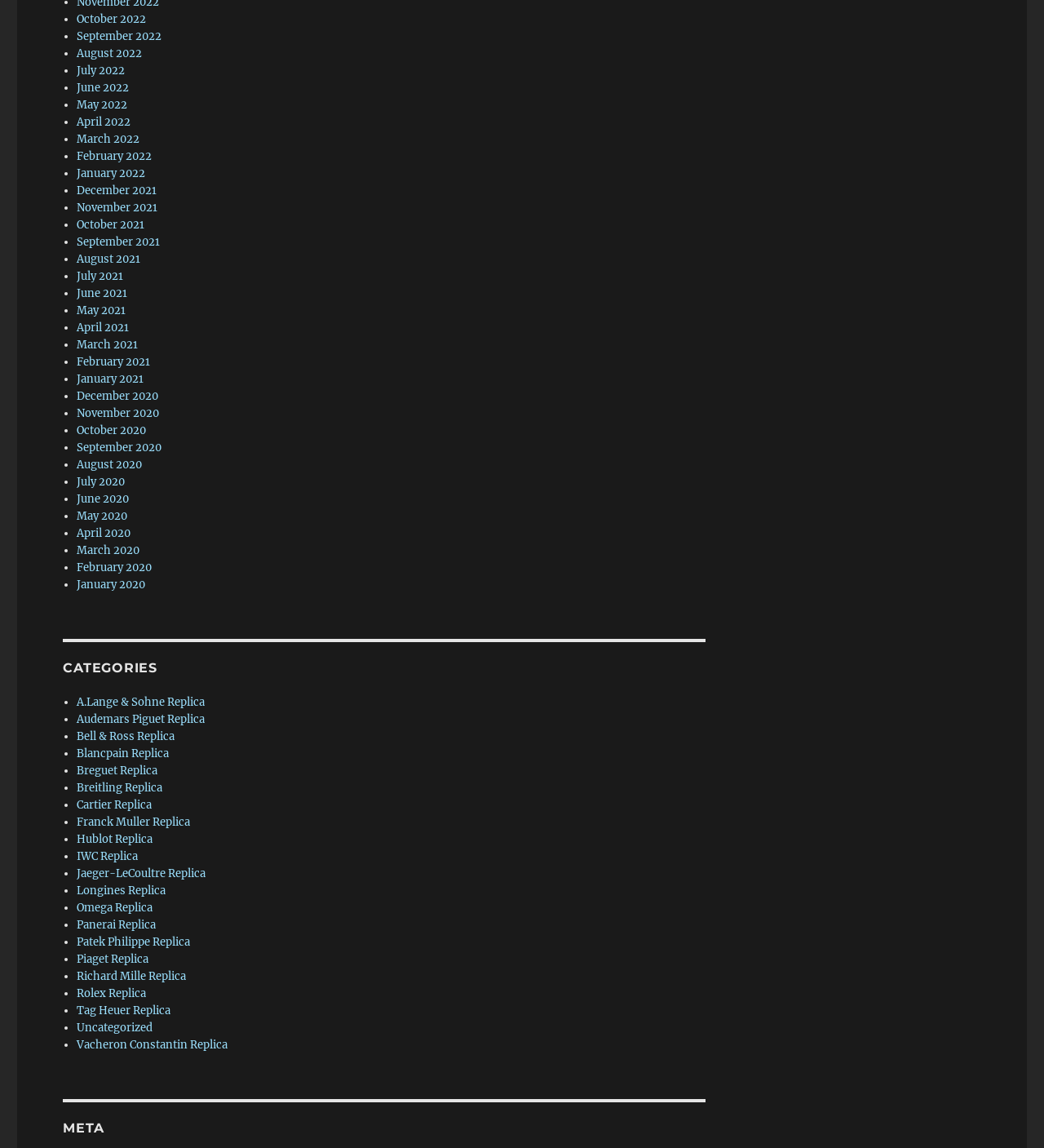Using the details from the image, please elaborate on the following question: How many months are listed?

I counted the number of links with month names, starting from October 2022 and going back to January 2020, and found 24 months listed.